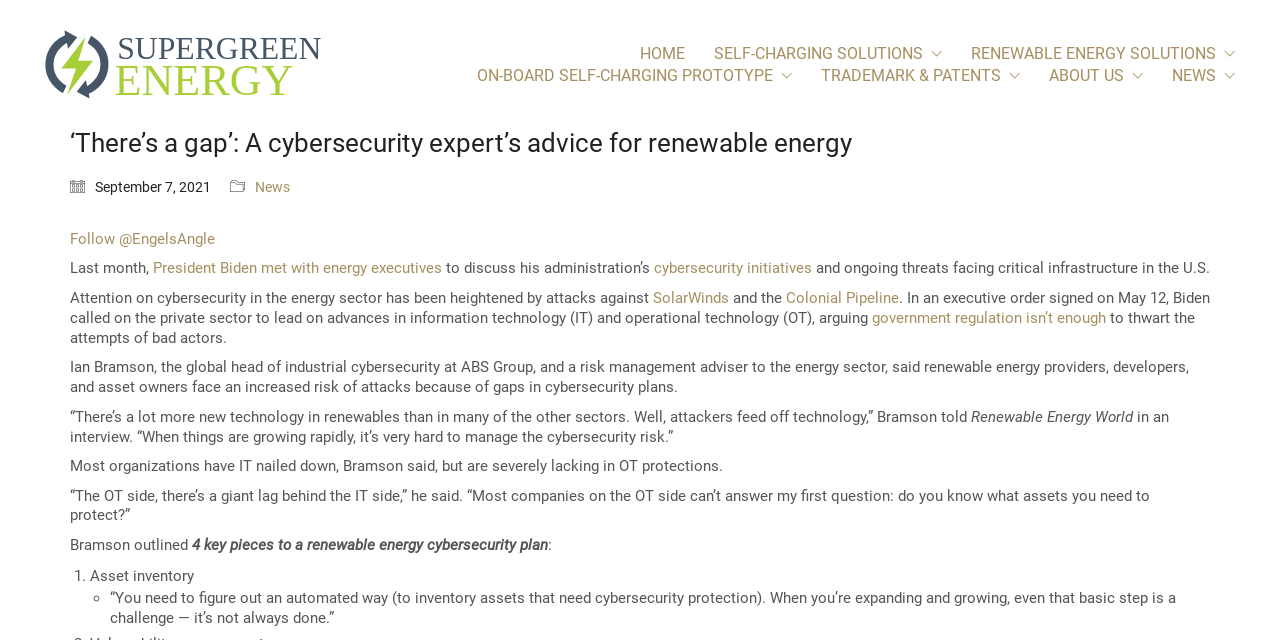Please pinpoint the bounding box coordinates for the region I should click to adhere to this instruction: "Click on the 'HOME' link".

[0.5, 0.066, 0.535, 0.1]